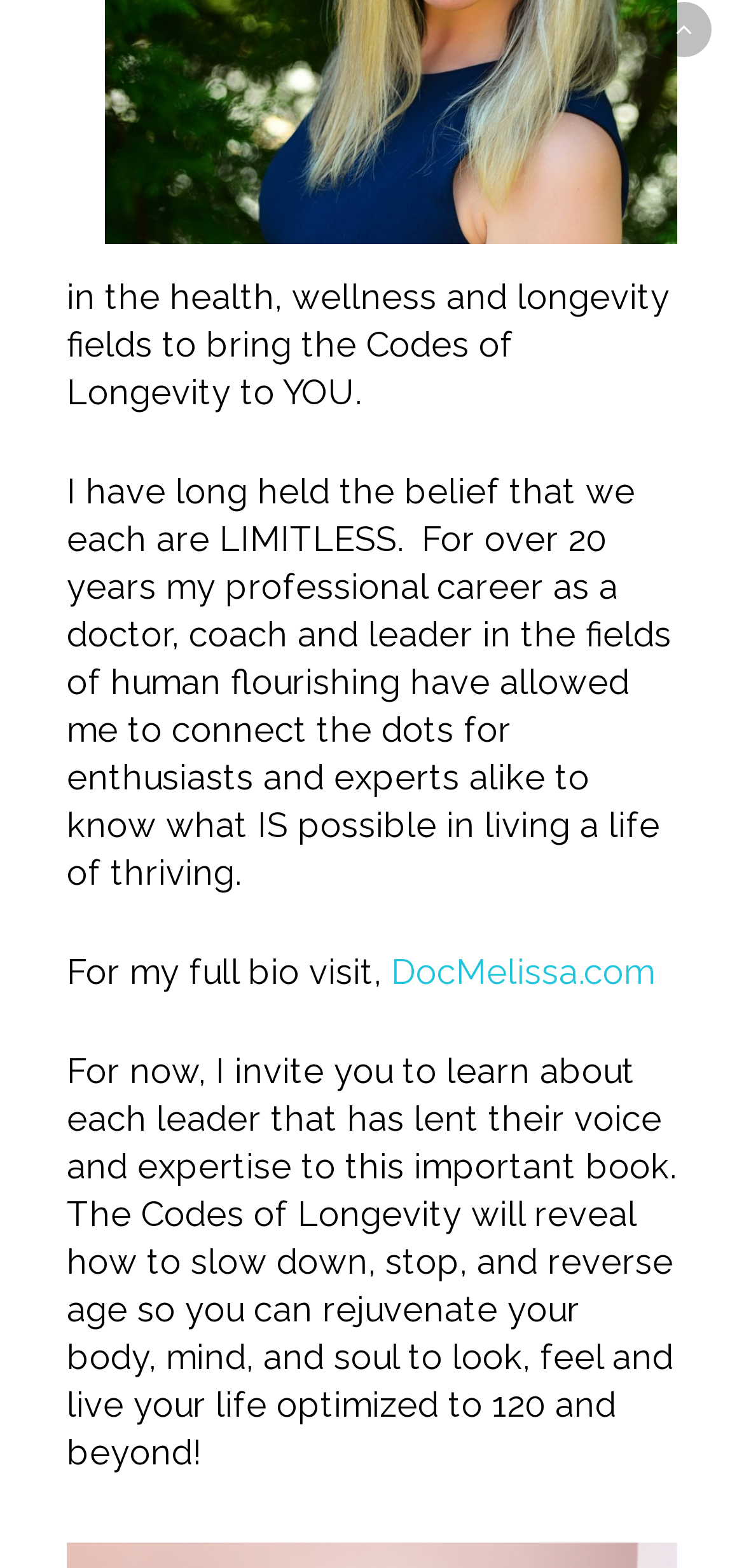Find the bounding box of the UI element described as follows: "parent_node: Members Area".

[0.882, 0.001, 0.956, 0.036]